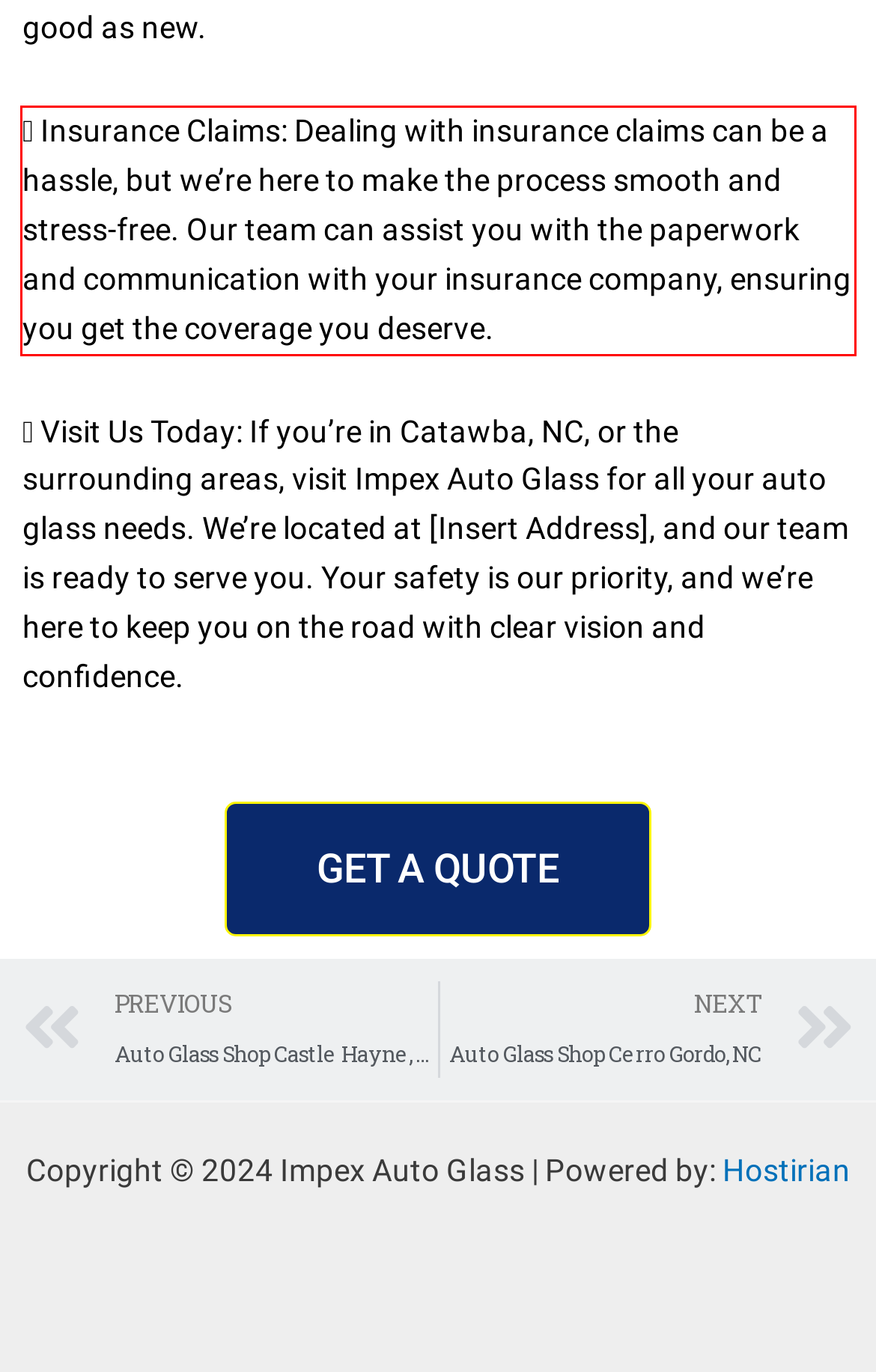Look at the screenshot of the webpage, locate the red rectangle bounding box, and generate the text content that it contains.

💼 Insurance Claims: Dealing with insurance claims can be a hassle, but we’re here to make the process smooth and stress-free. Our team can assist you with the paperwork and communication with your insurance company, ensuring you get the coverage you deserve.